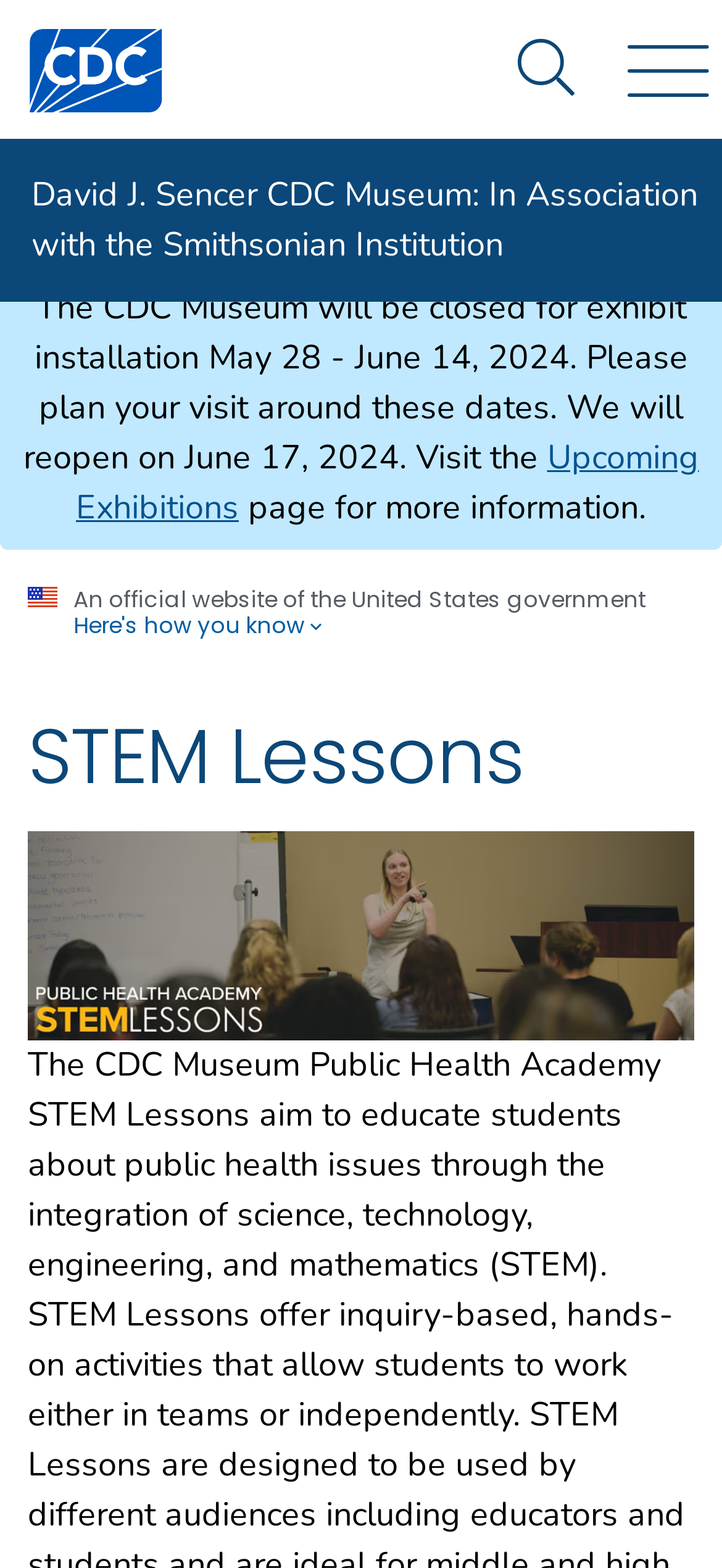Using the description: "Here's how you know", determine the UI element's bounding box coordinates. Ensure the coordinates are in the format of four float numbers between 0 and 1, i.e., [left, top, right, bottom].

[0.101, 0.381, 0.445, 0.397]